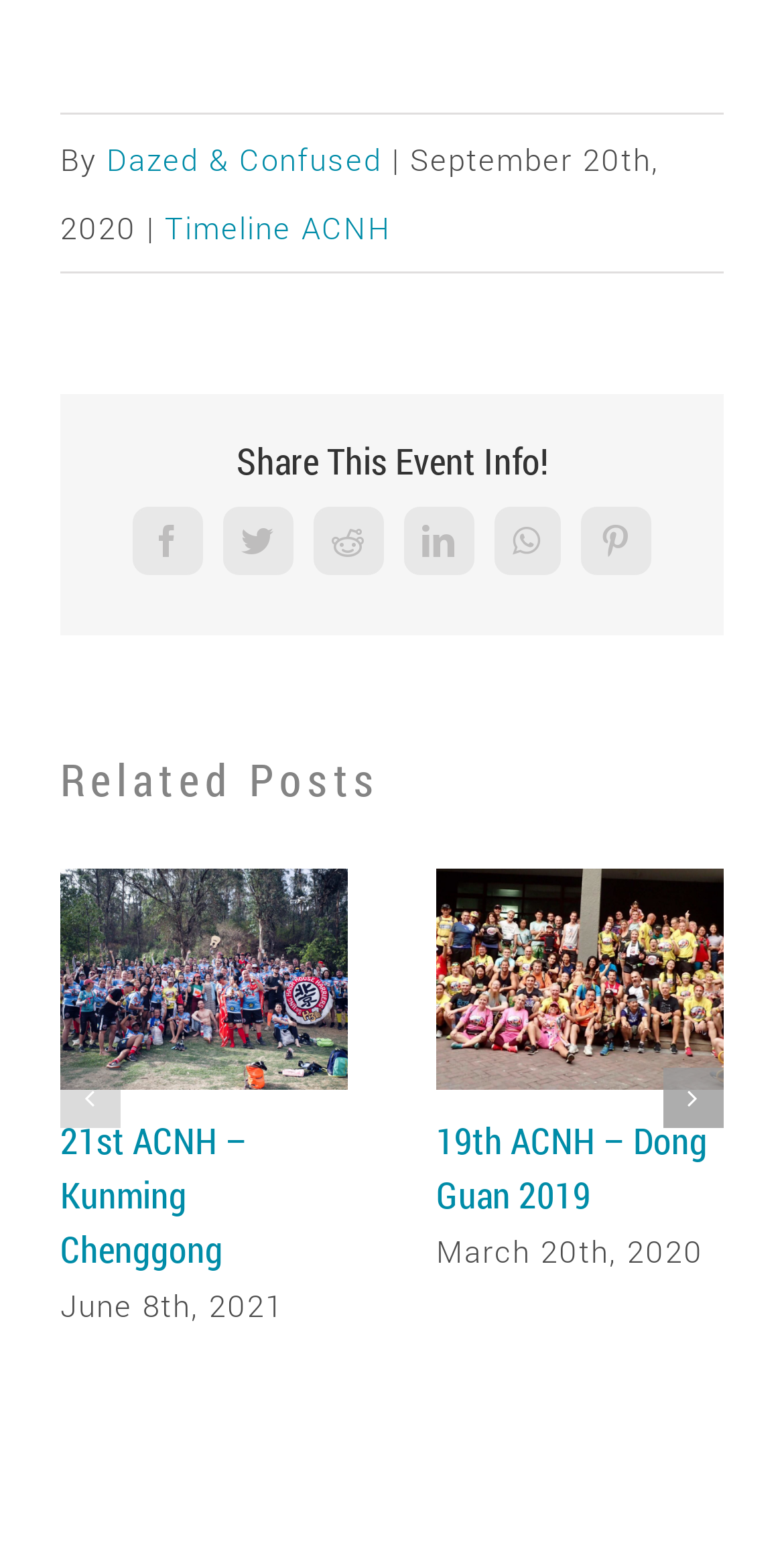Respond concisely with one word or phrase to the following query:
What is the event date mentioned?

September 20th, 2020